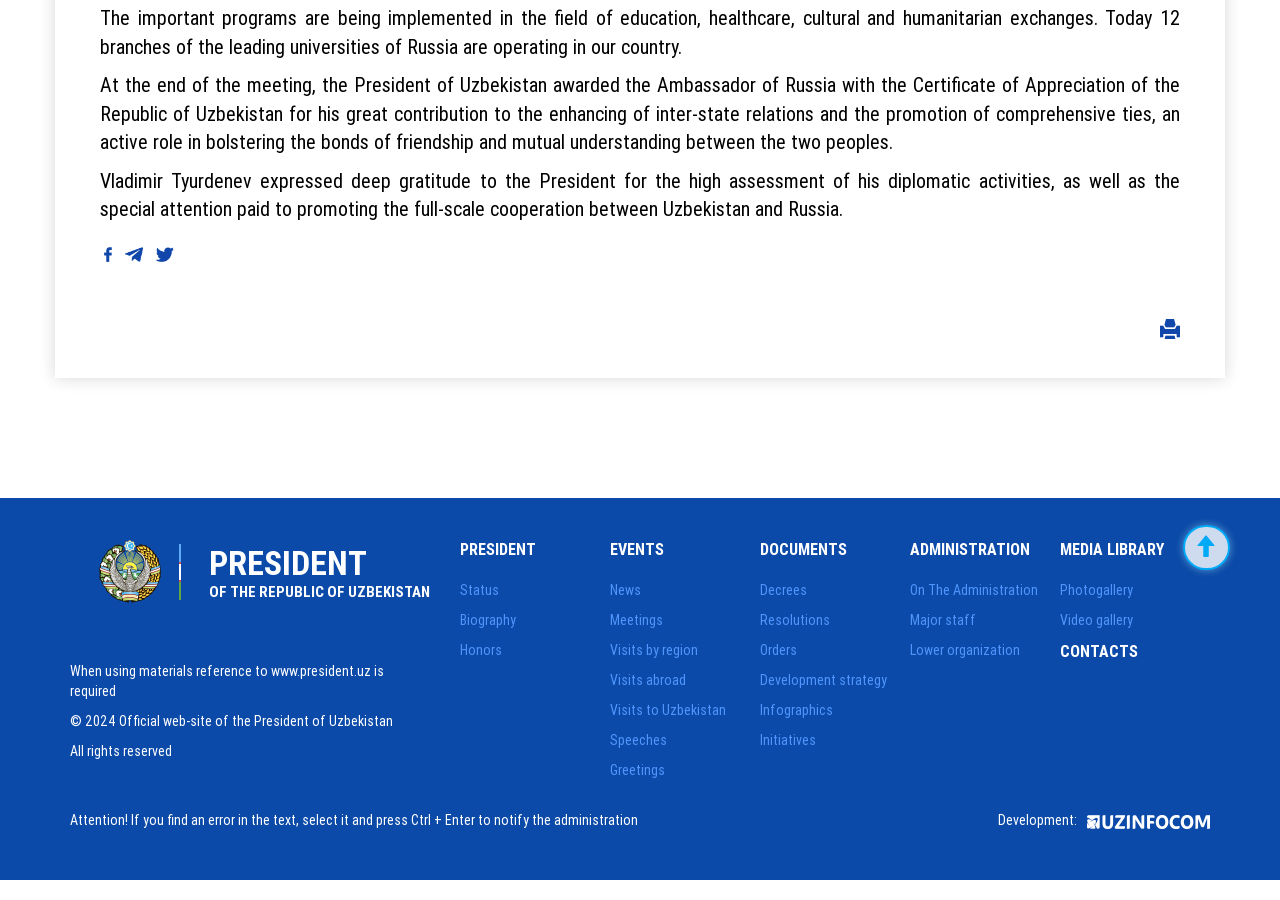Predict the bounding box for the UI component with the following description: "Visits by region".

[0.477, 0.713, 0.545, 0.733]